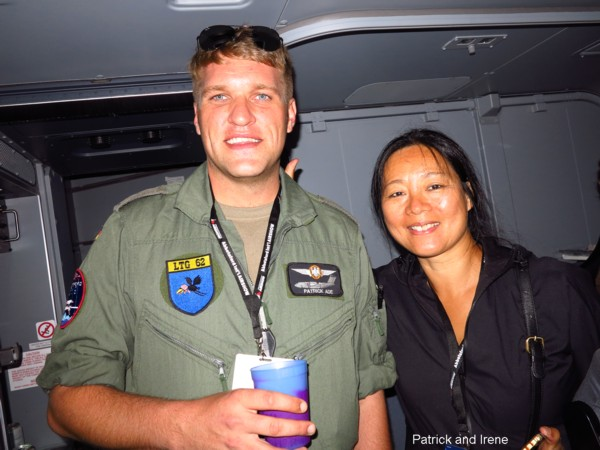Elaborate on the details you observe in the image.

In this lively image, two individuals, Patrick and Irene, stand closely together, both sharing a warm smile. Patrick is dressed in a flight suit adorned with patches, including one that prominently features the designation "LTG 62" and another identifying him as "Patrick." He holds a blue drink in his right hand, suggesting a casual and festive atmosphere. Irene, beside him, is dressed in a dark top, showcasing a friendly demeanor. The setting appears to be the interior of an aircraft, indicated by the metallic features in the background, contributing to the adventurous feel of the scene. This moment captures a shared experience related to aviation, likely tied to their recent flights, adding a personal touch to the narrative of air travel and camaraderie.